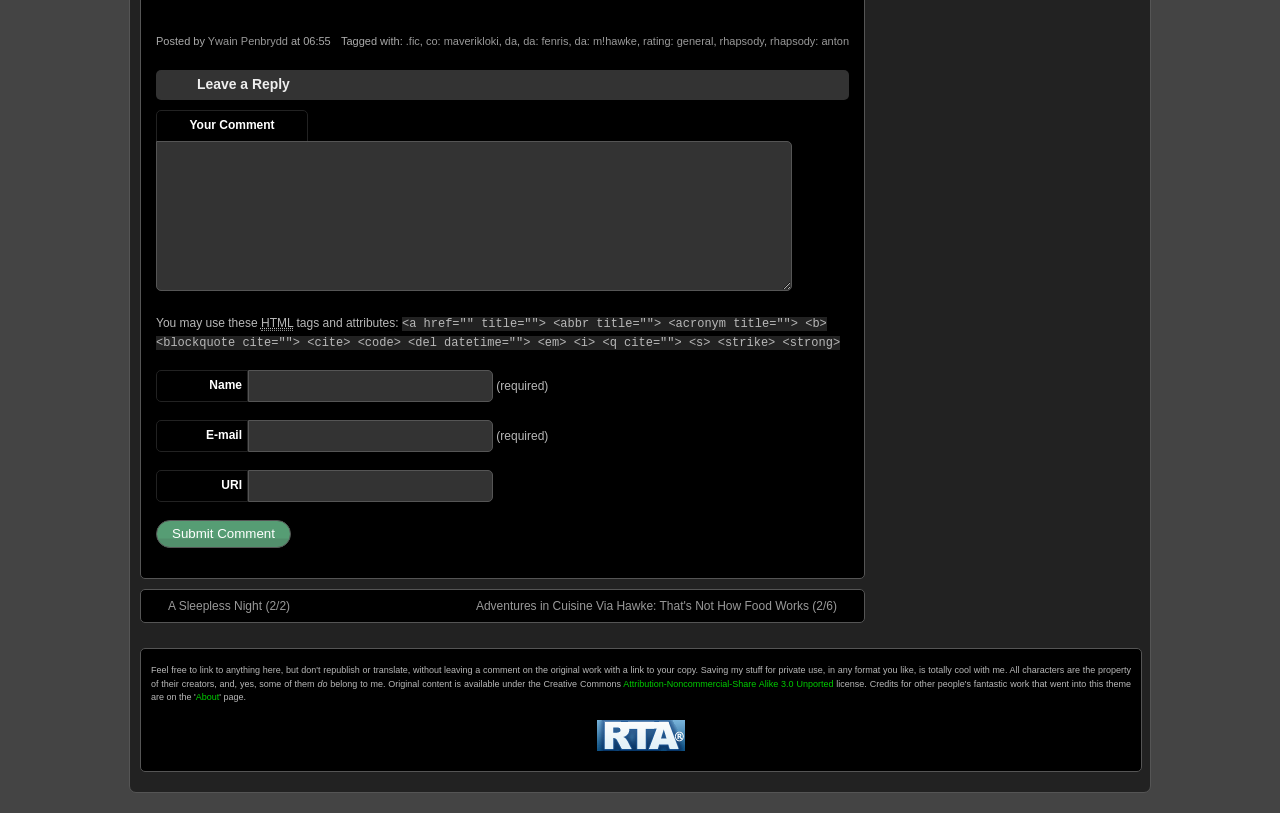Can you find the bounding box coordinates of the area I should click to execute the following instruction: "Click on the link to read A Sleepless Night (2/2)"?

[0.116, 0.734, 0.227, 0.757]